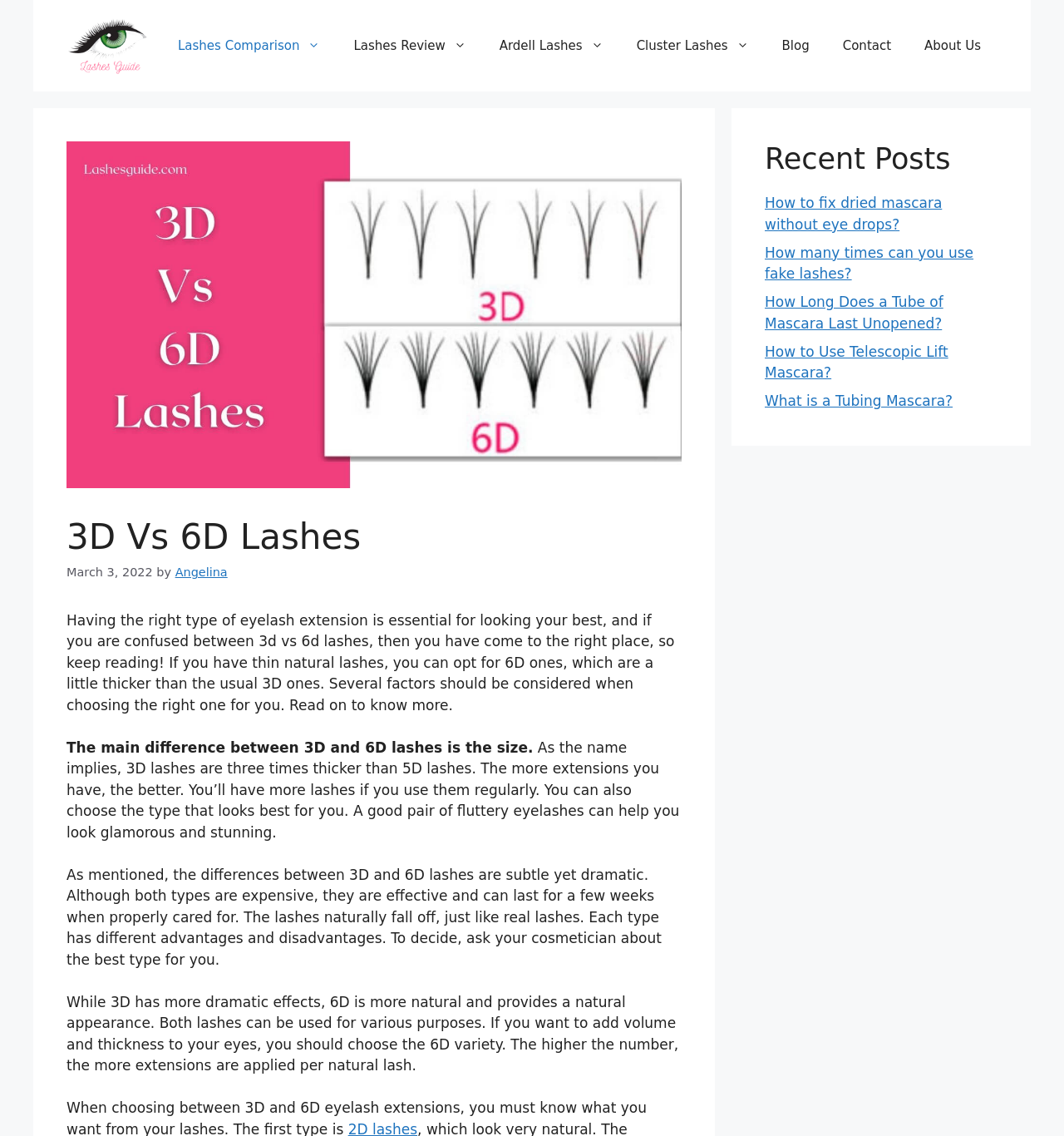What is the difference between 3D and 6D lashes?
Please give a well-detailed answer to the question.

The main difference between 3D and 6D lashes is the size, with 3D lashes being three times thicker than 5D lashes, and 6D lashes being thicker than 3D lashes.